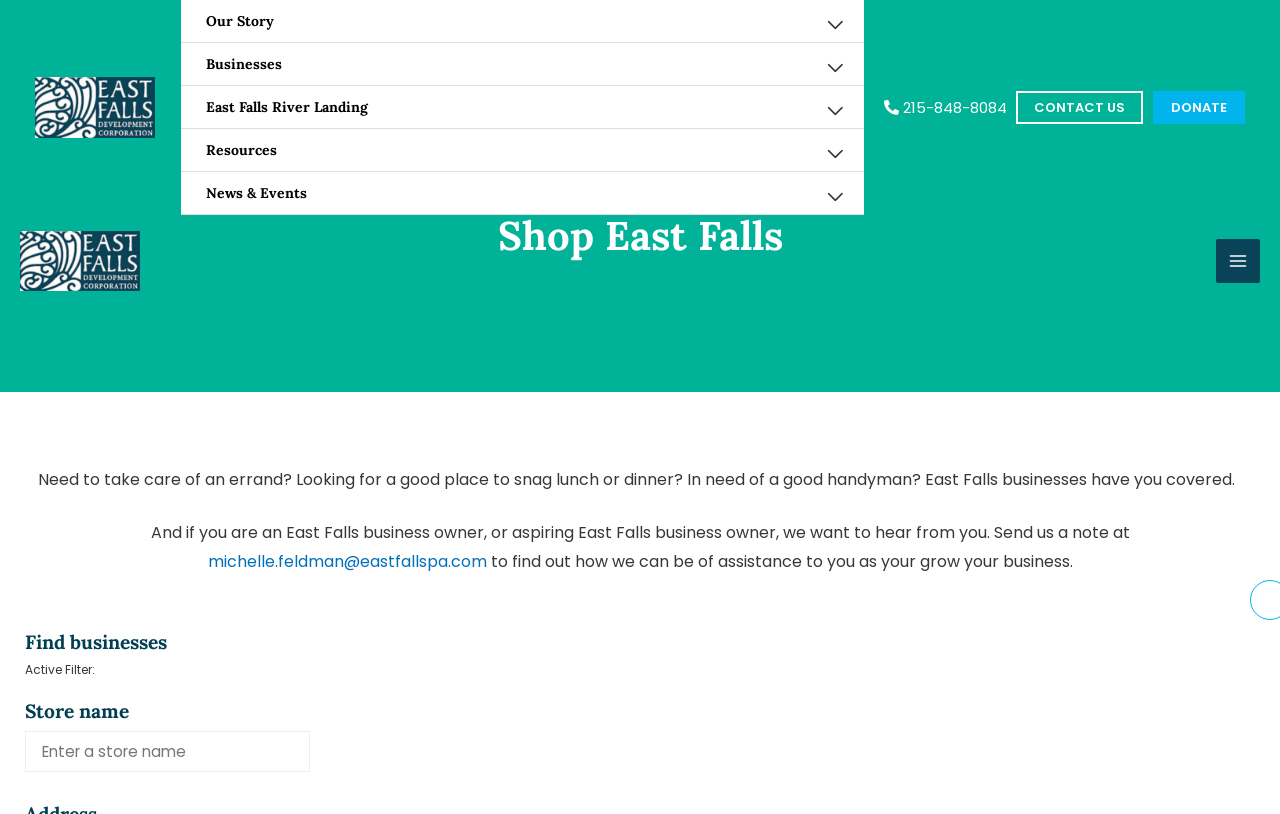Please predict the bounding box coordinates (top-left x, top-left y, bottom-right x, bottom-right y) for the UI element in the screenshot that fits the description: News & Events

[0.141, 0.211, 0.675, 0.264]